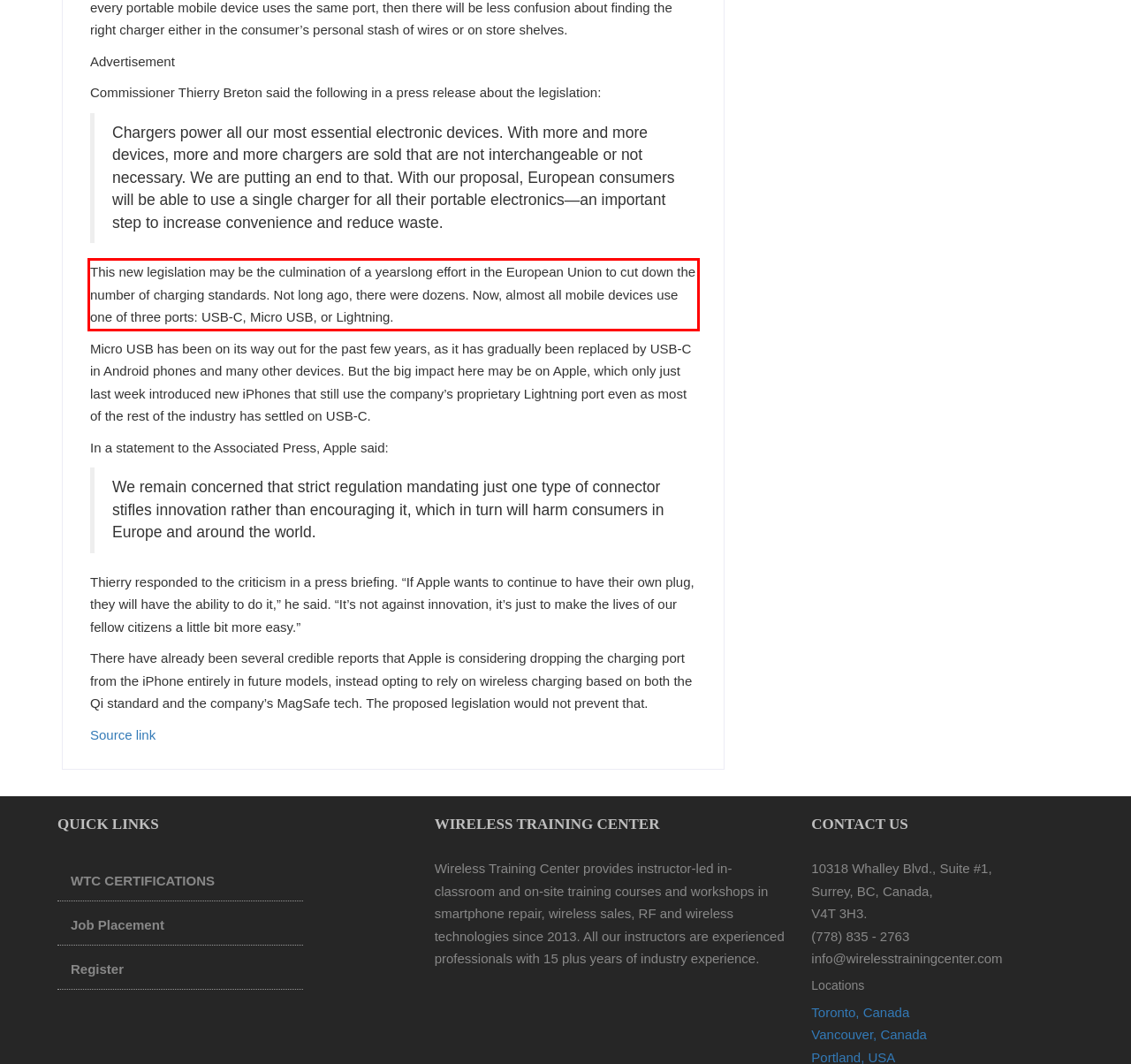Within the provided webpage screenshot, find the red rectangle bounding box and perform OCR to obtain the text content.

This new legislation may be the culmination of a yearslong effort in the European Union to cut down the number of charging standards. Not long ago, there were dozens. Now, almost all mobile devices use one of three ports: USB-C, Micro USB, or Lightning.